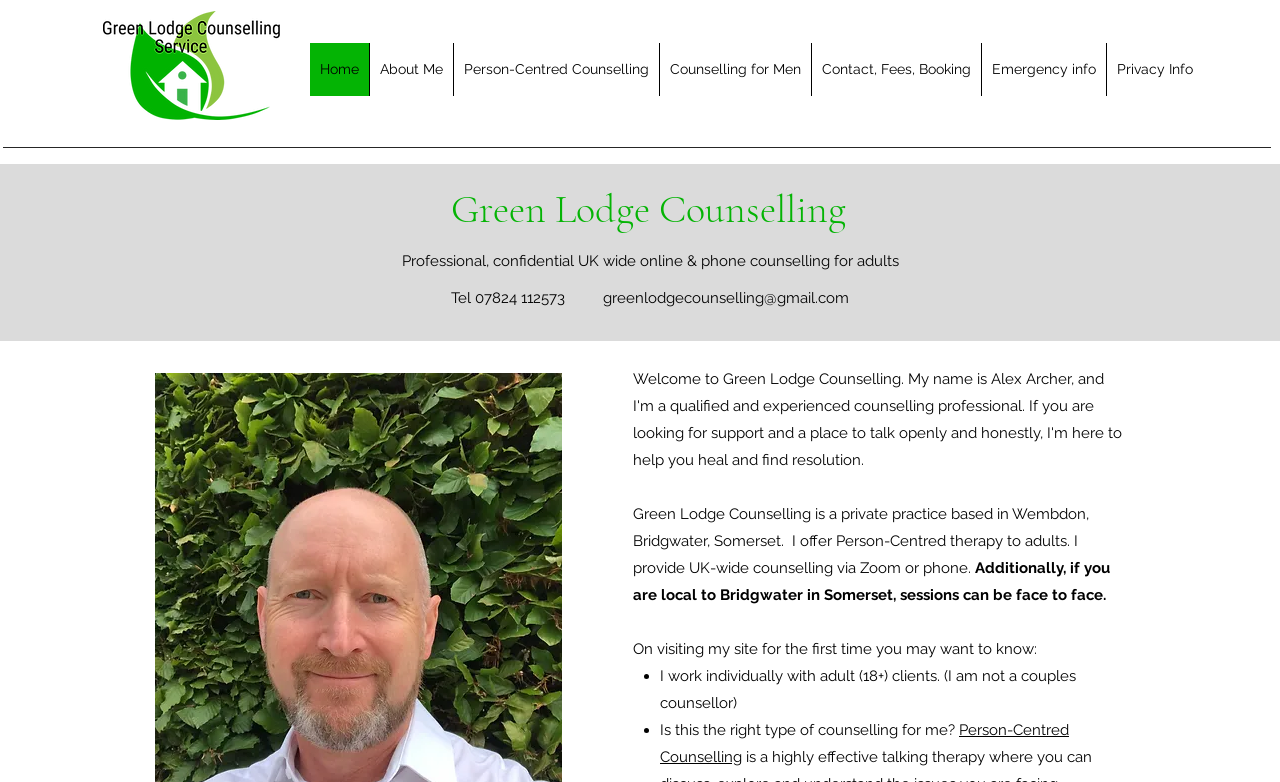Using the webpage screenshot, locate the HTML element that fits the following description and provide its bounding box: "Person-Centred Counselling".

[0.354, 0.055, 0.515, 0.123]